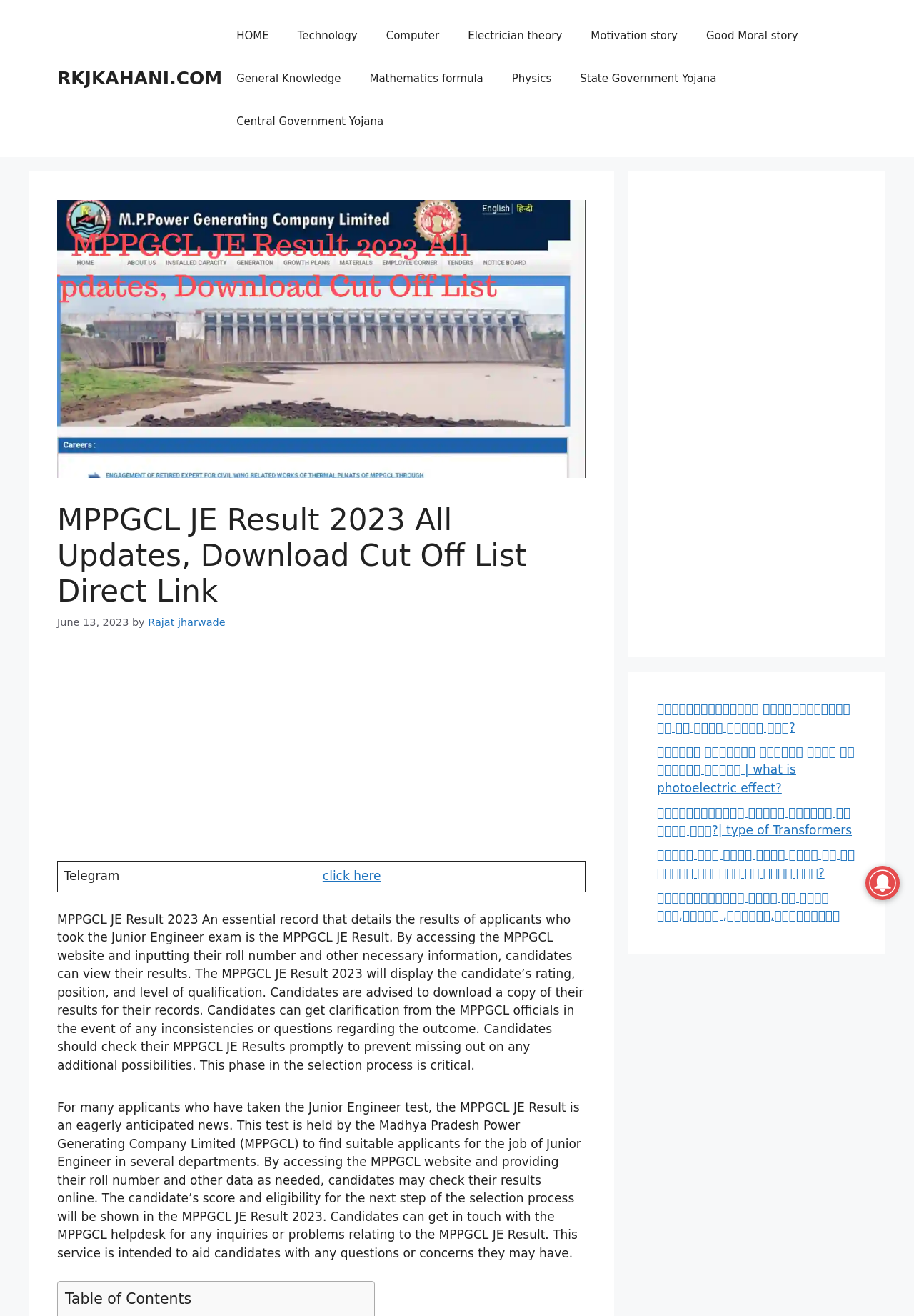Find the bounding box coordinates of the UI element according to this description: "Technology".

[0.31, 0.011, 0.407, 0.043]